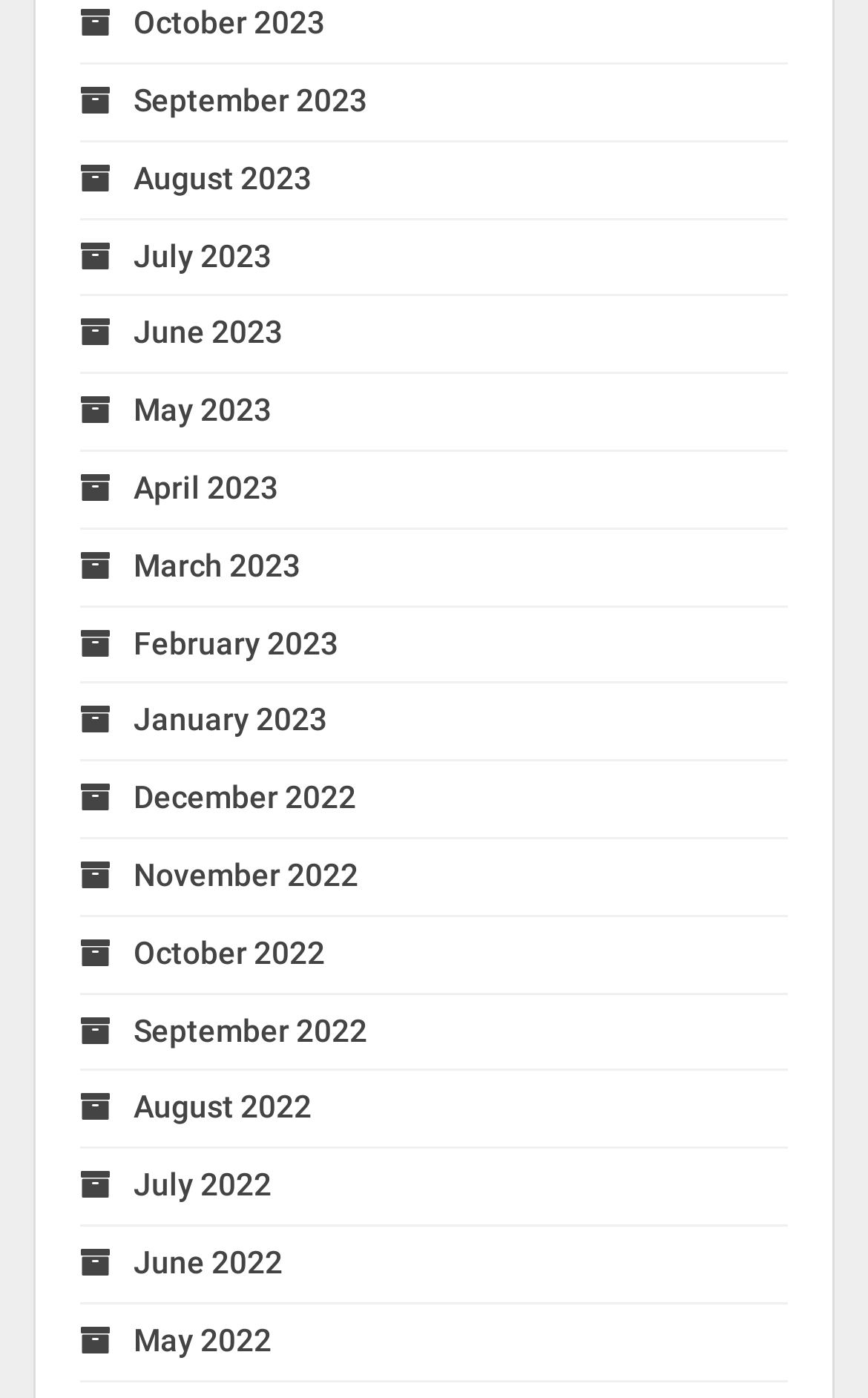Please specify the bounding box coordinates of the clickable region necessary for completing the following instruction: "view October 2023". The coordinates must consist of four float numbers between 0 and 1, i.e., [left, top, right, bottom].

[0.092, 0.004, 0.374, 0.029]